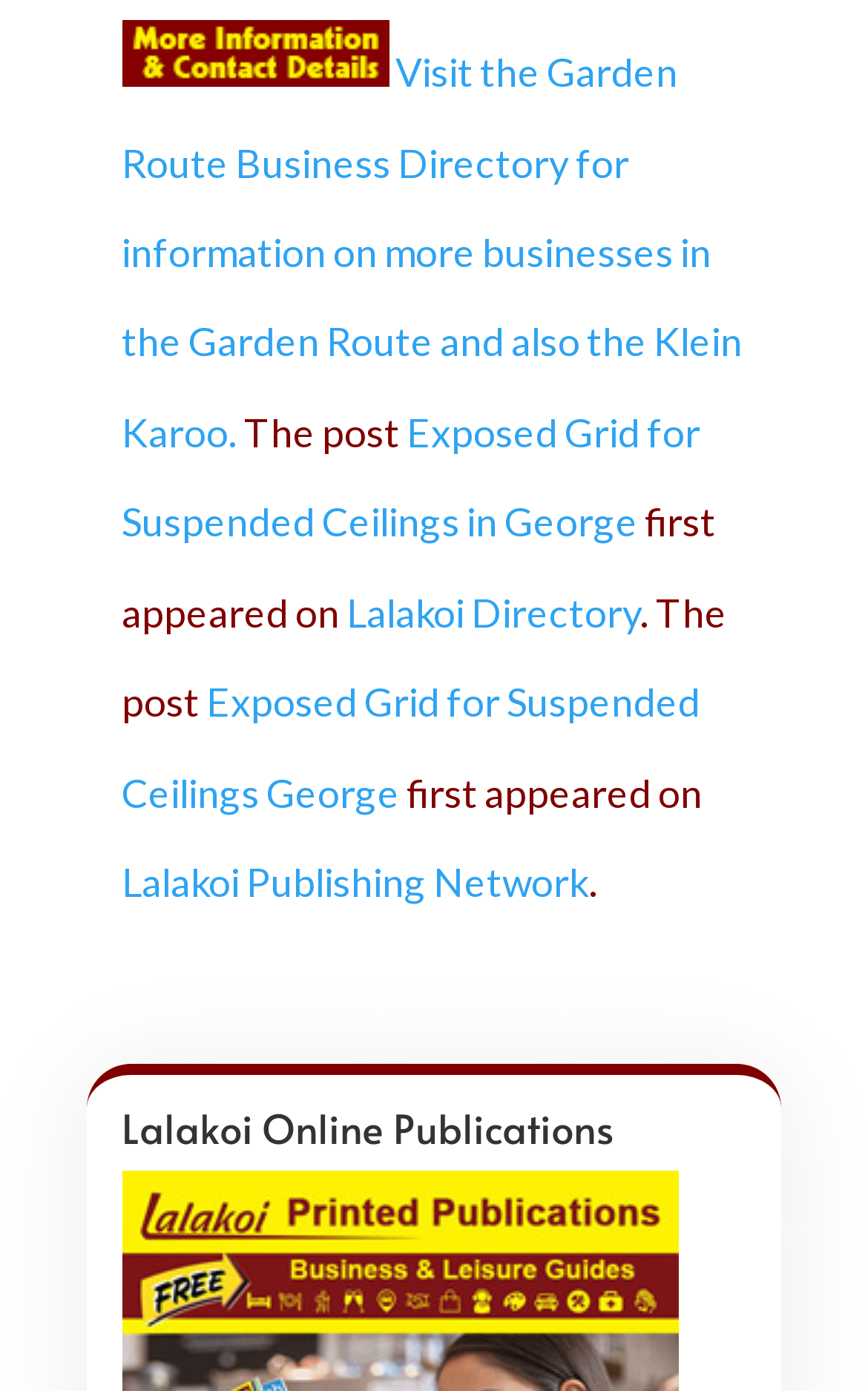Extract the bounding box for the UI element that matches this description: "Lalakoi Directory".

[0.399, 0.424, 0.737, 0.457]